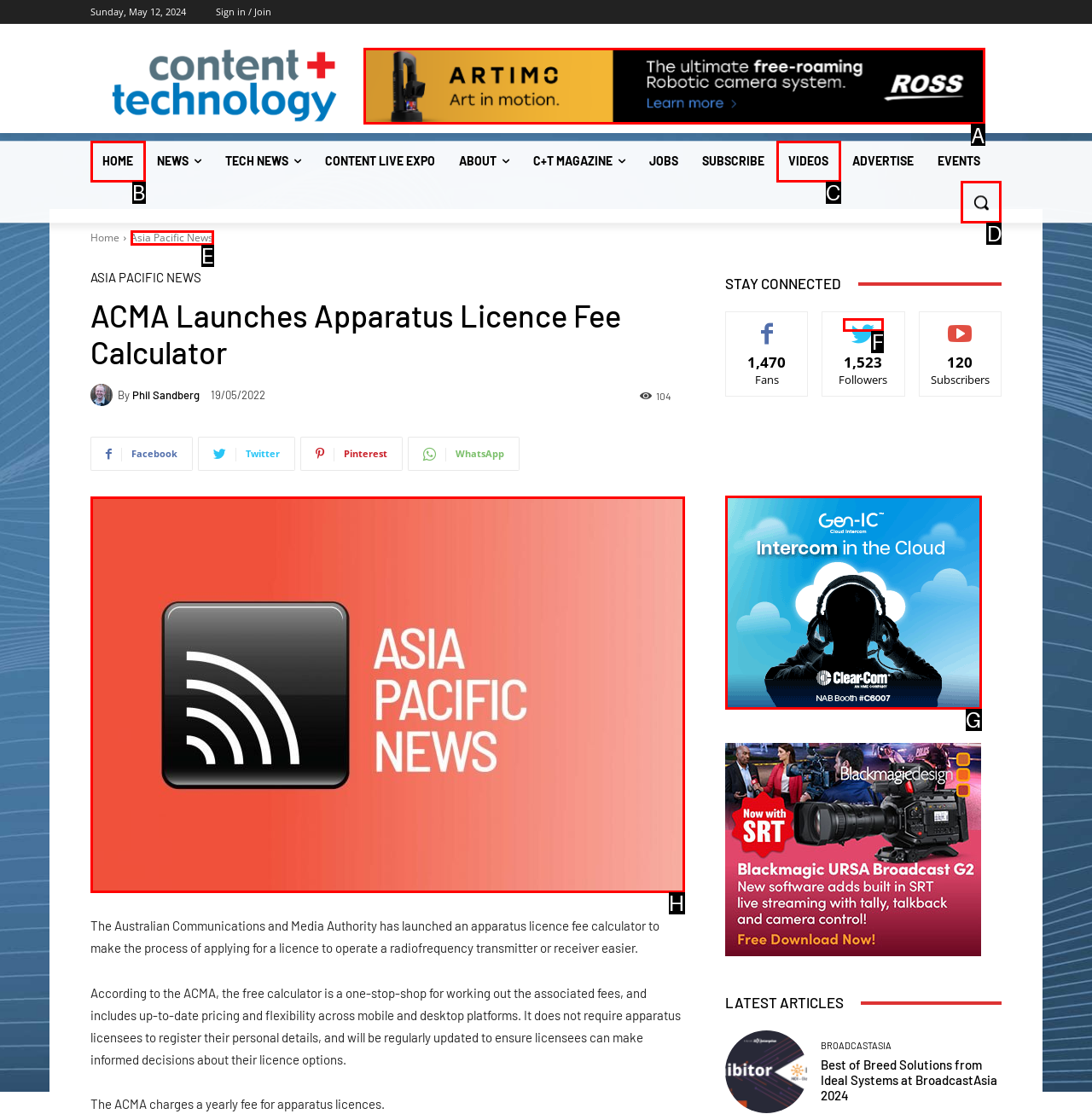Select the right option to accomplish this task: Search using the search button. Reply with the letter corresponding to the correct UI element.

D